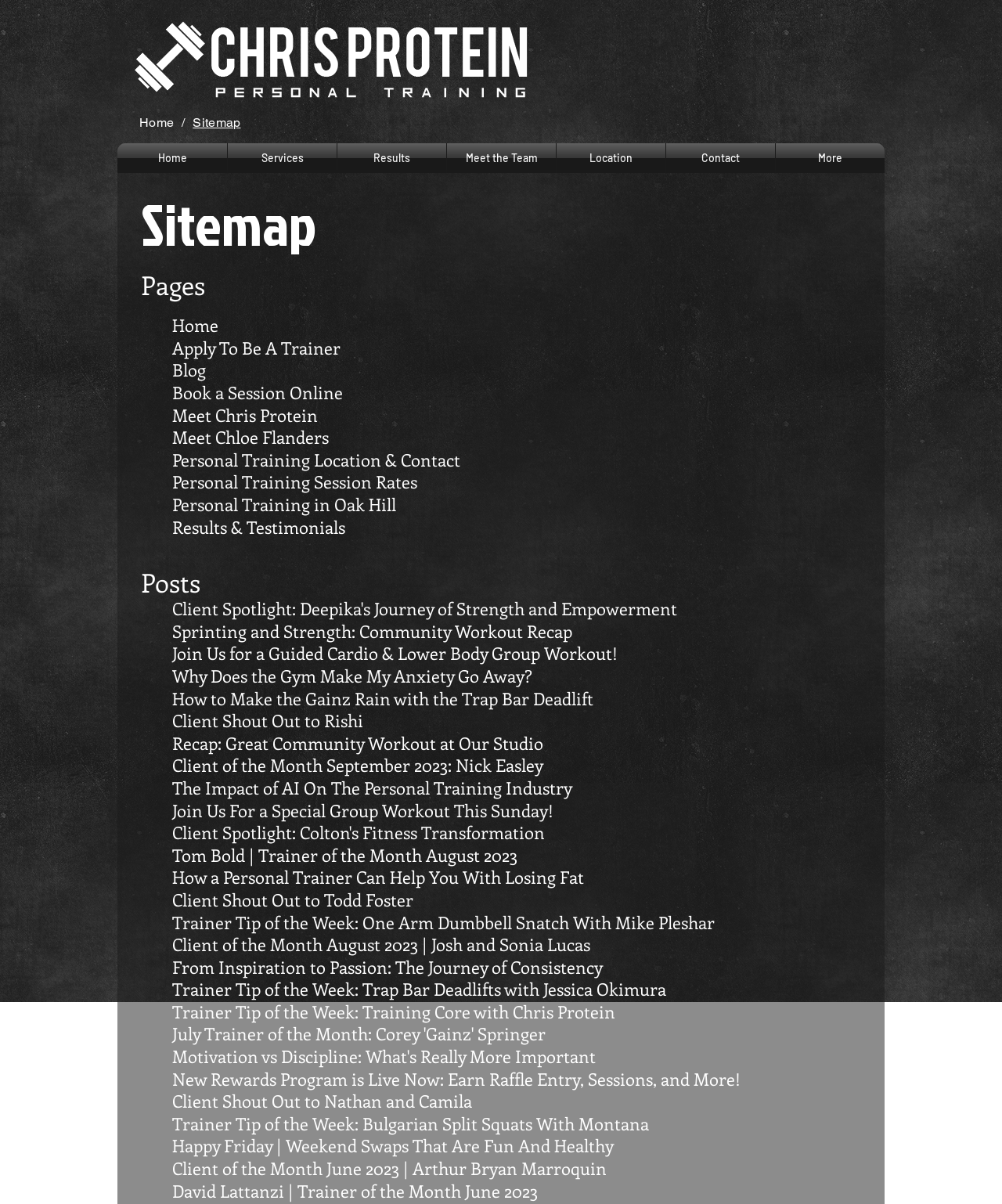Using the format (top-left x, top-left y, bottom-right x, bottom-right y), and given the element description, identify the bounding box coordinates within the screenshot: Book a Session Online

[0.172, 0.316, 0.342, 0.336]